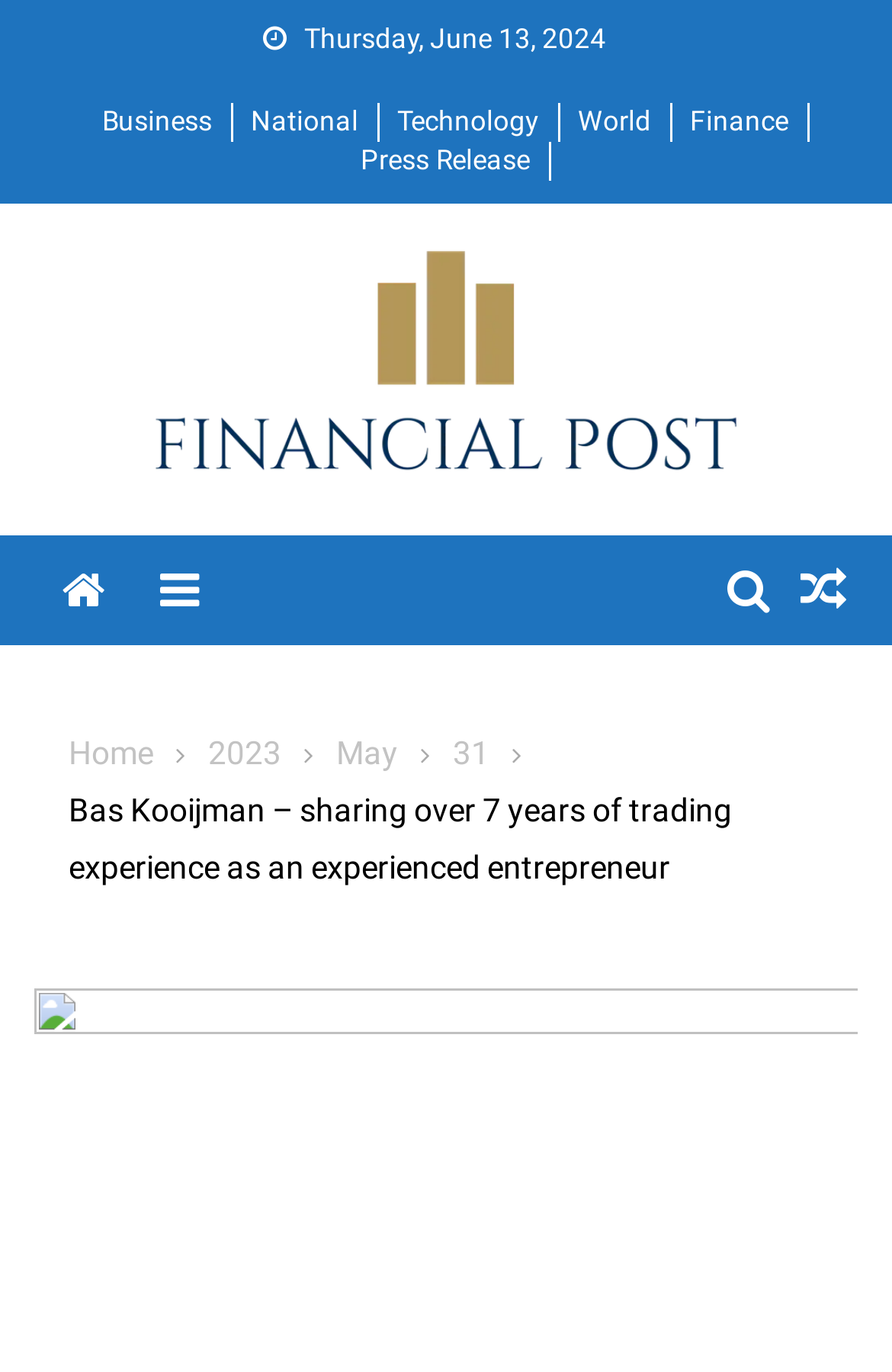Determine the bounding box coordinates for the area that should be clicked to carry out the following instruction: "Click on Business".

[0.114, 0.077, 0.237, 0.1]